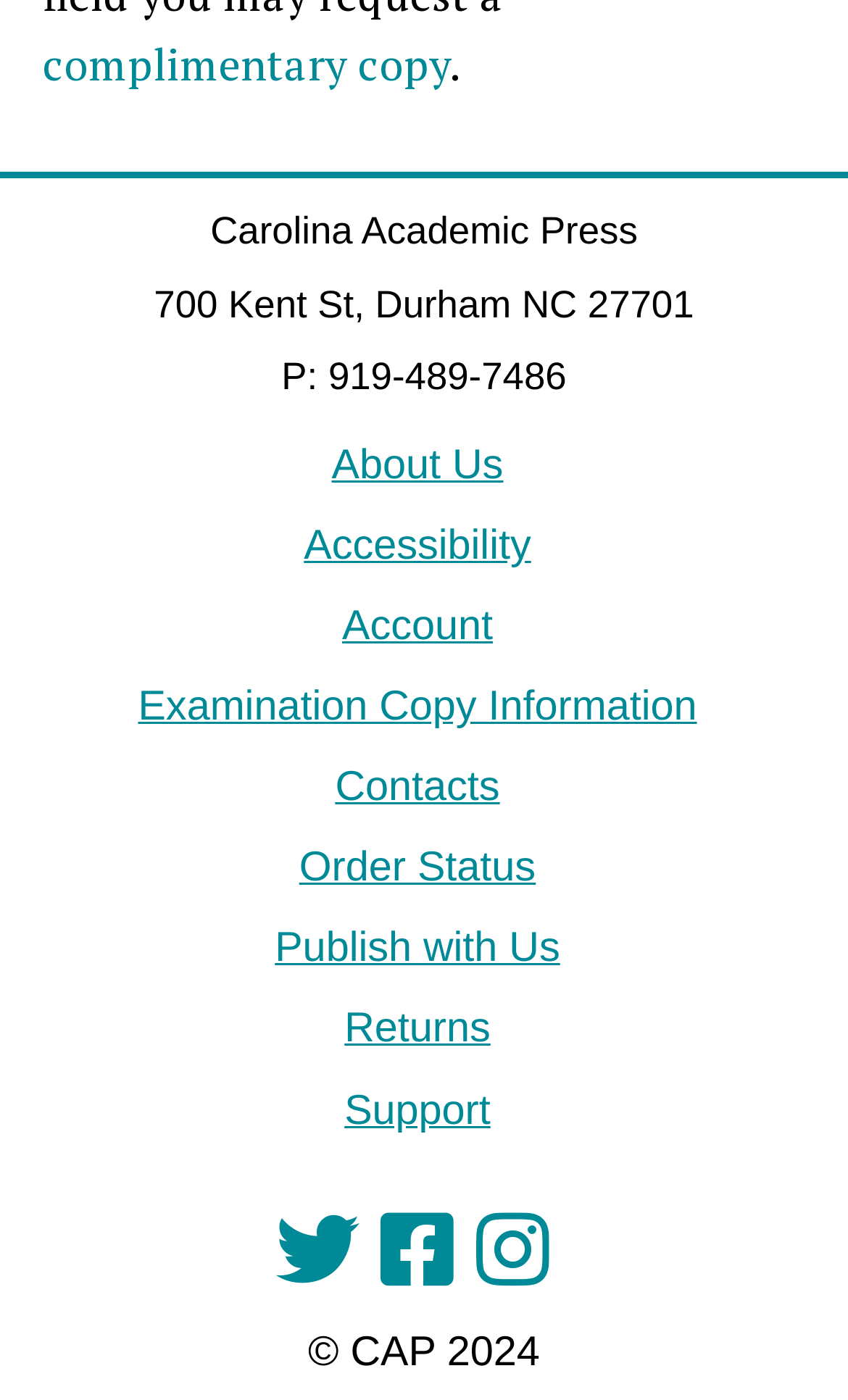Provide the bounding box for the UI element matching this description: "Accessibility".

[0.317, 0.373, 0.683, 0.409]